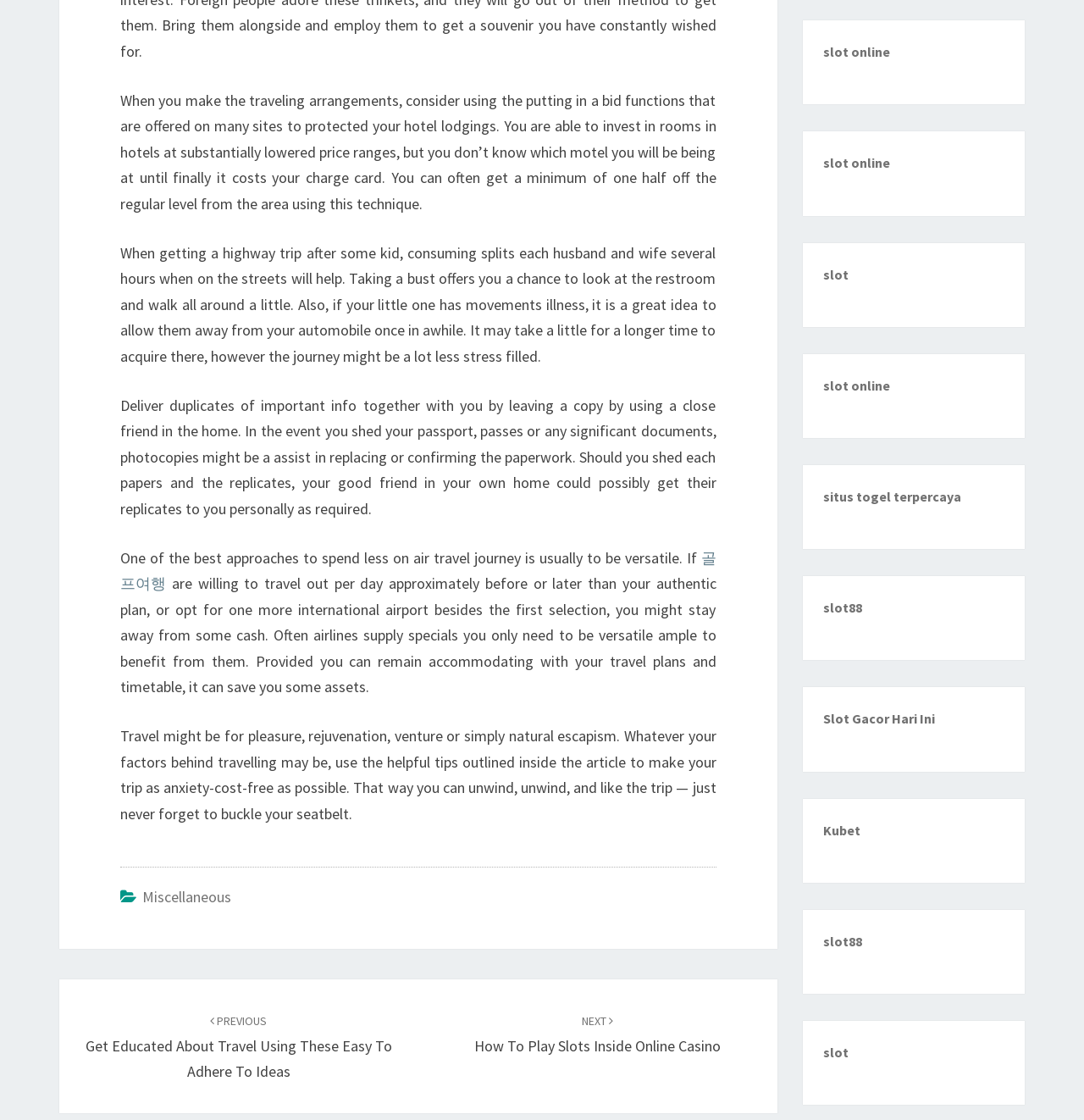How can you save money on air travel?
Refer to the image and provide a thorough answer to the question.

The webpage suggests that being flexible with your travel plans and schedule can help you save money on air travel, as airlines often offer specials for flexible travelers.